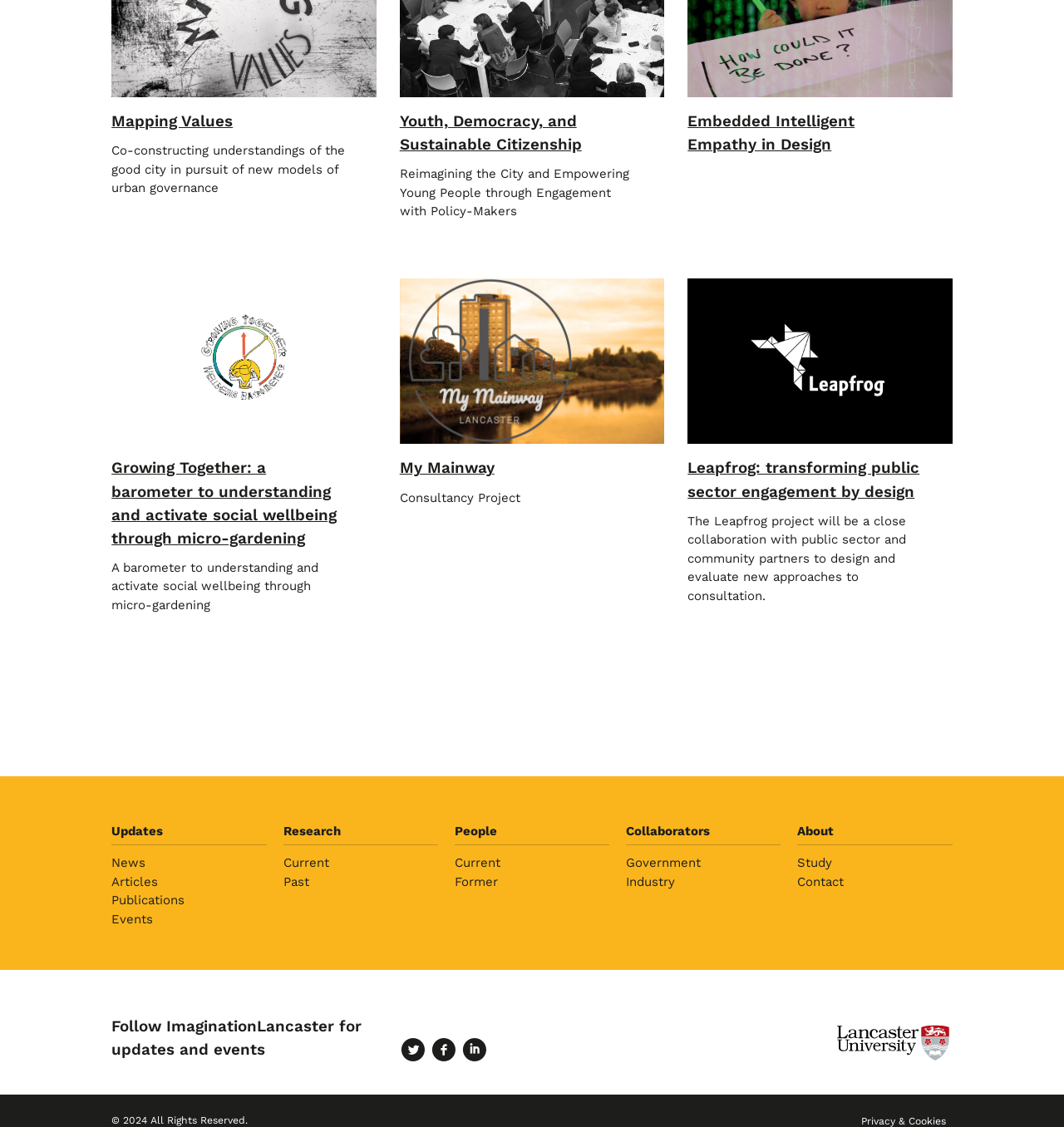Please identify the bounding box coordinates of the clickable area that will fulfill the following instruction: "Click on the 'Growing Together: a barometer to understanding and activate social wellbeing through micro-gardening' link". The coordinates should be in the format of four float numbers between 0 and 1, i.e., [left, top, right, bottom].

[0.105, 0.247, 0.354, 0.545]